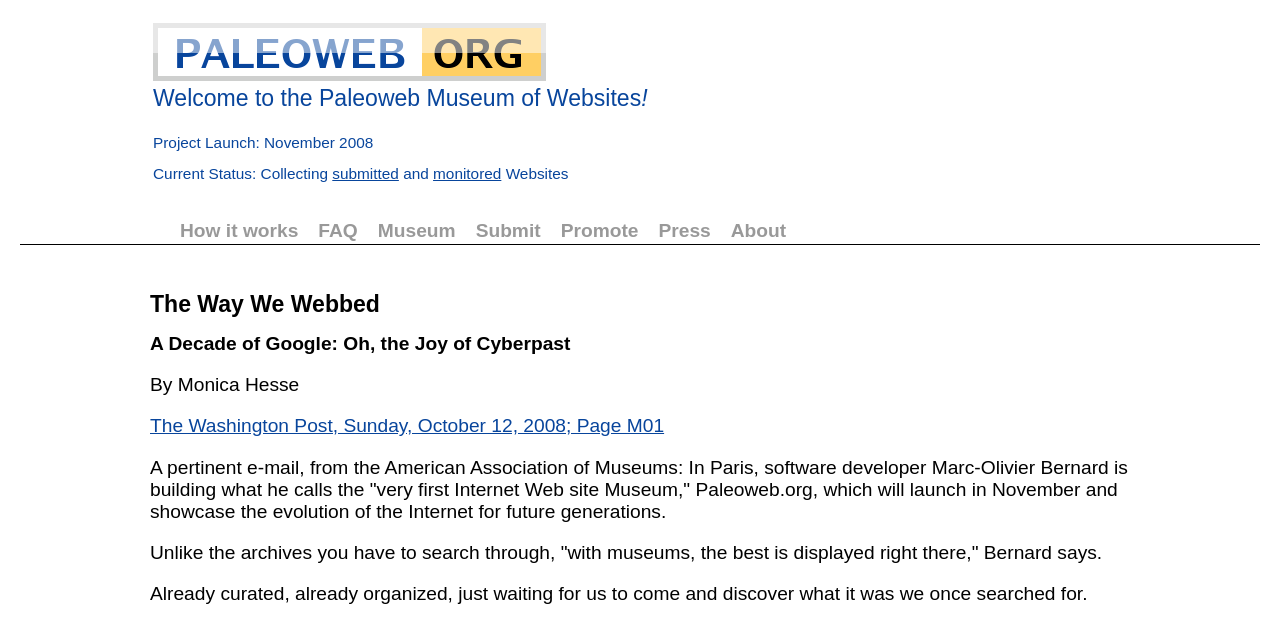What is the name of the museum?
Give a detailed explanation using the information visible in the image.

The name of the museum can be found in the welcome message, which states 'Welcome to the Paleoweb Museum of Websites!'.